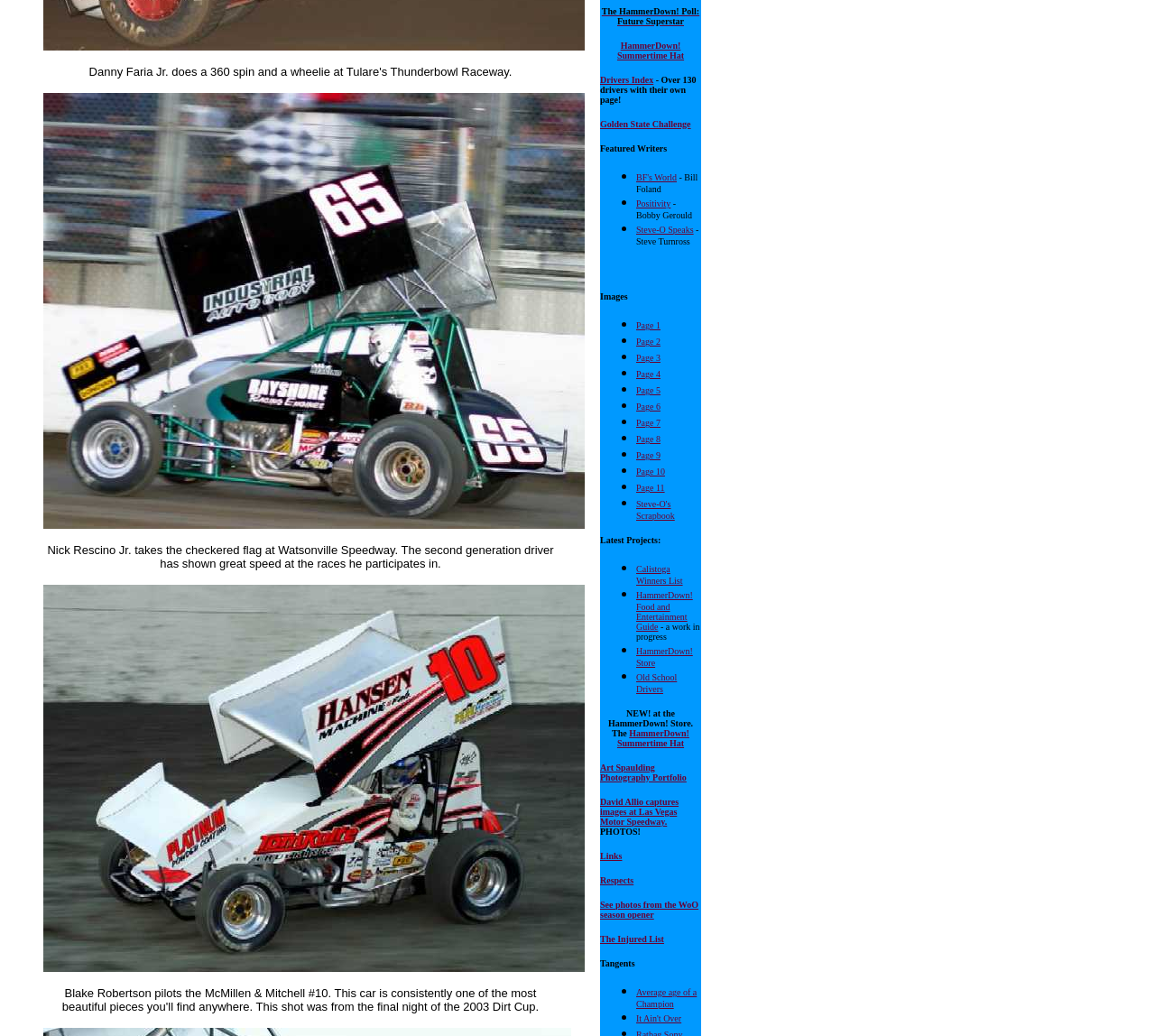Please identify the bounding box coordinates of the region to click in order to complete the given instruction: "Go to Page 1". The coordinates should be four float numbers between 0 and 1, i.e., [left, top, right, bottom].

[0.551, 0.309, 0.572, 0.319]